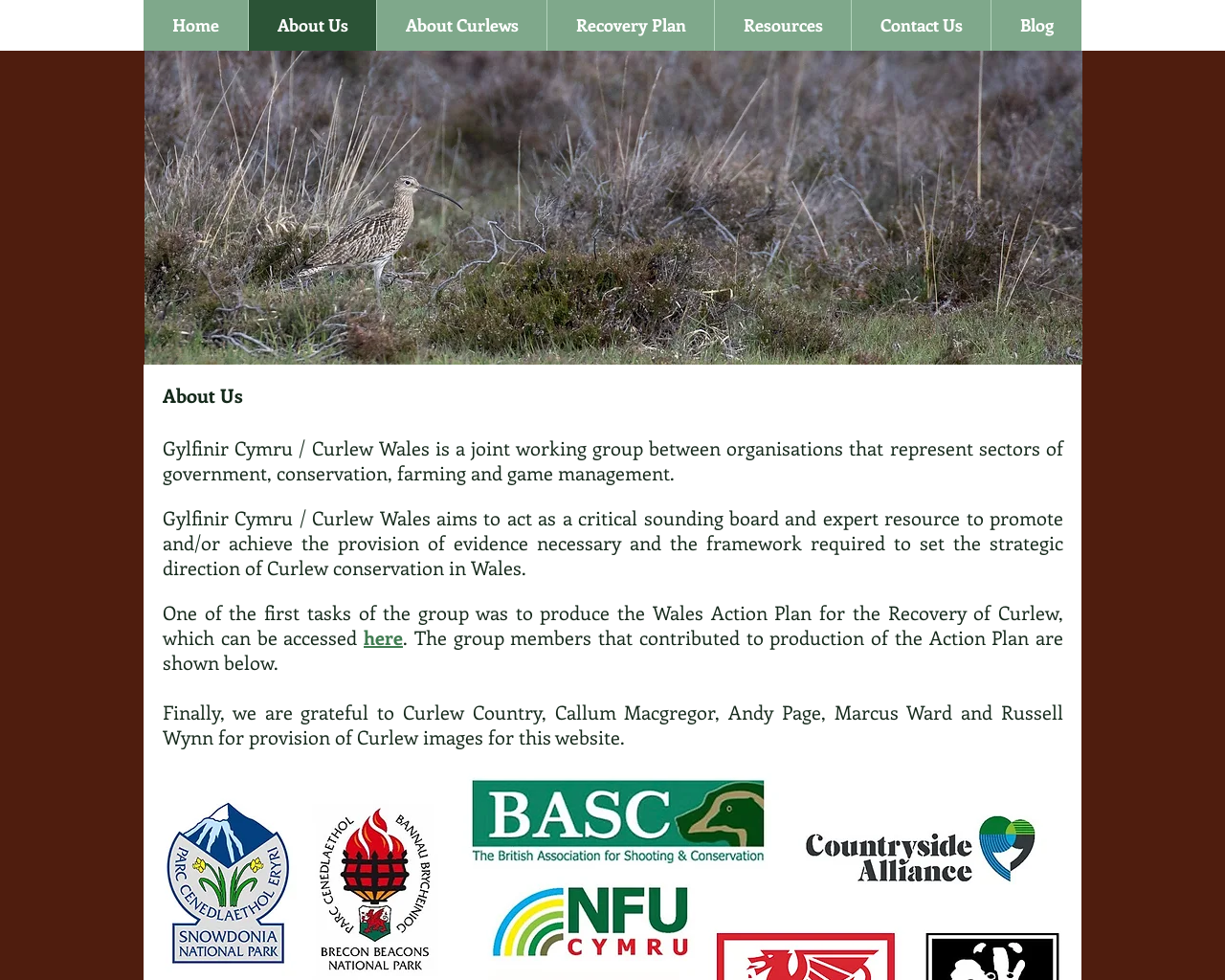From the image, can you give a detailed response to the question below:
What is the topic of the webpage?

The webpage is about Curlew Wales, a joint working group focused on Curlew recovery in Wales, and provides information about the group's purpose, plan, and contributors, indicating that the topic of the webpage is Curlew conservation.